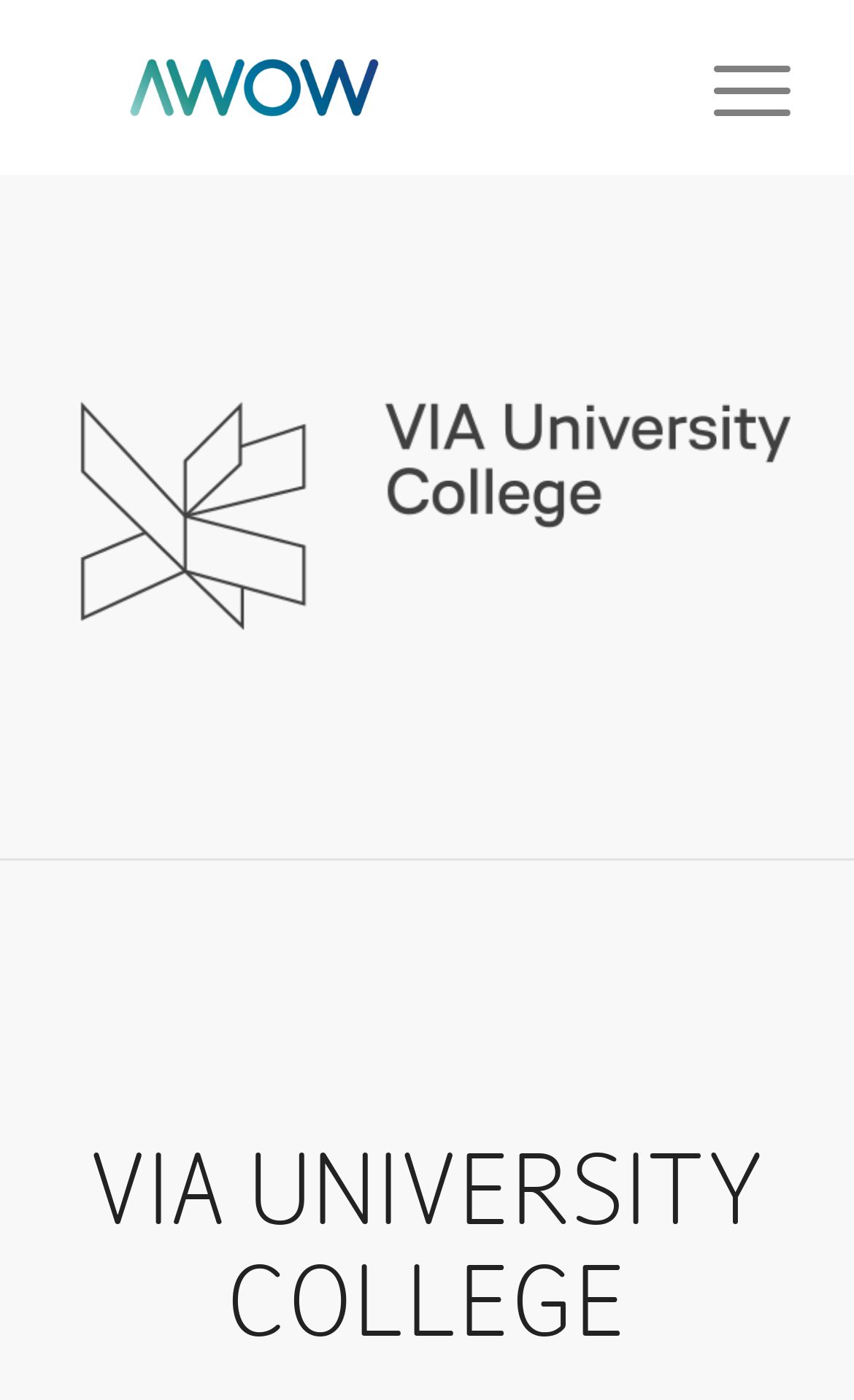Give a detailed account of the webpage.

The webpage is about VIA University College, specifically related to AWOW 2017. At the top left corner, there is a logo image with the text "AWOW 2017" and a link labeled "weblogo_2". Next to it, on the top right corner, there is a menu item labeled "Menu". 

Below the top section, there is a main content area that occupies most of the page. Within this area, there is a large image that takes up most of the space. 

At the bottom of the page, there is a heading that reads "VIA UNIVERSITY COLLEGE" in a prominent font size.